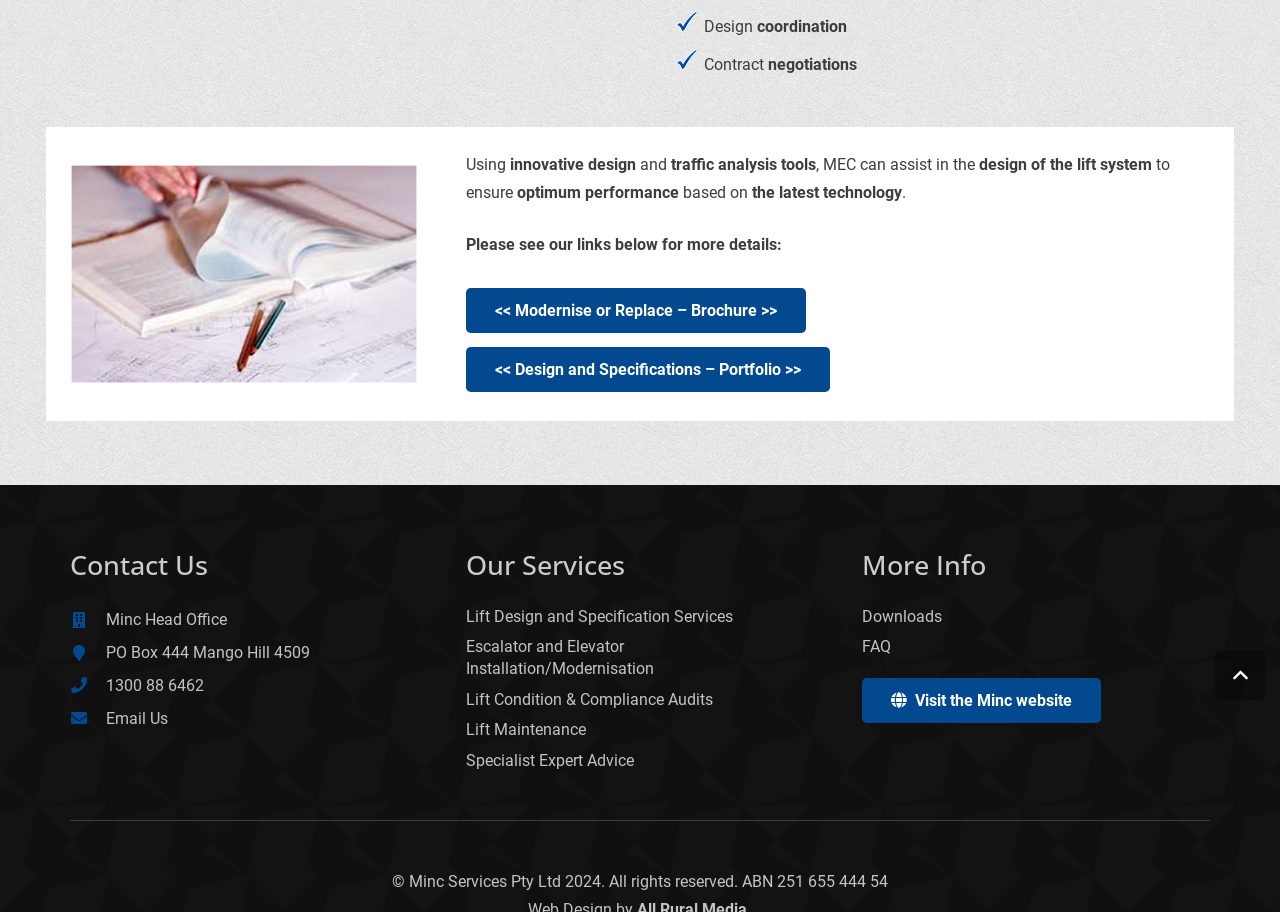Extract the bounding box coordinates of the UI element described by: "Capitalism". The coordinates should include four float numbers ranging from 0 to 1, e.g., [left, top, right, bottom].

None